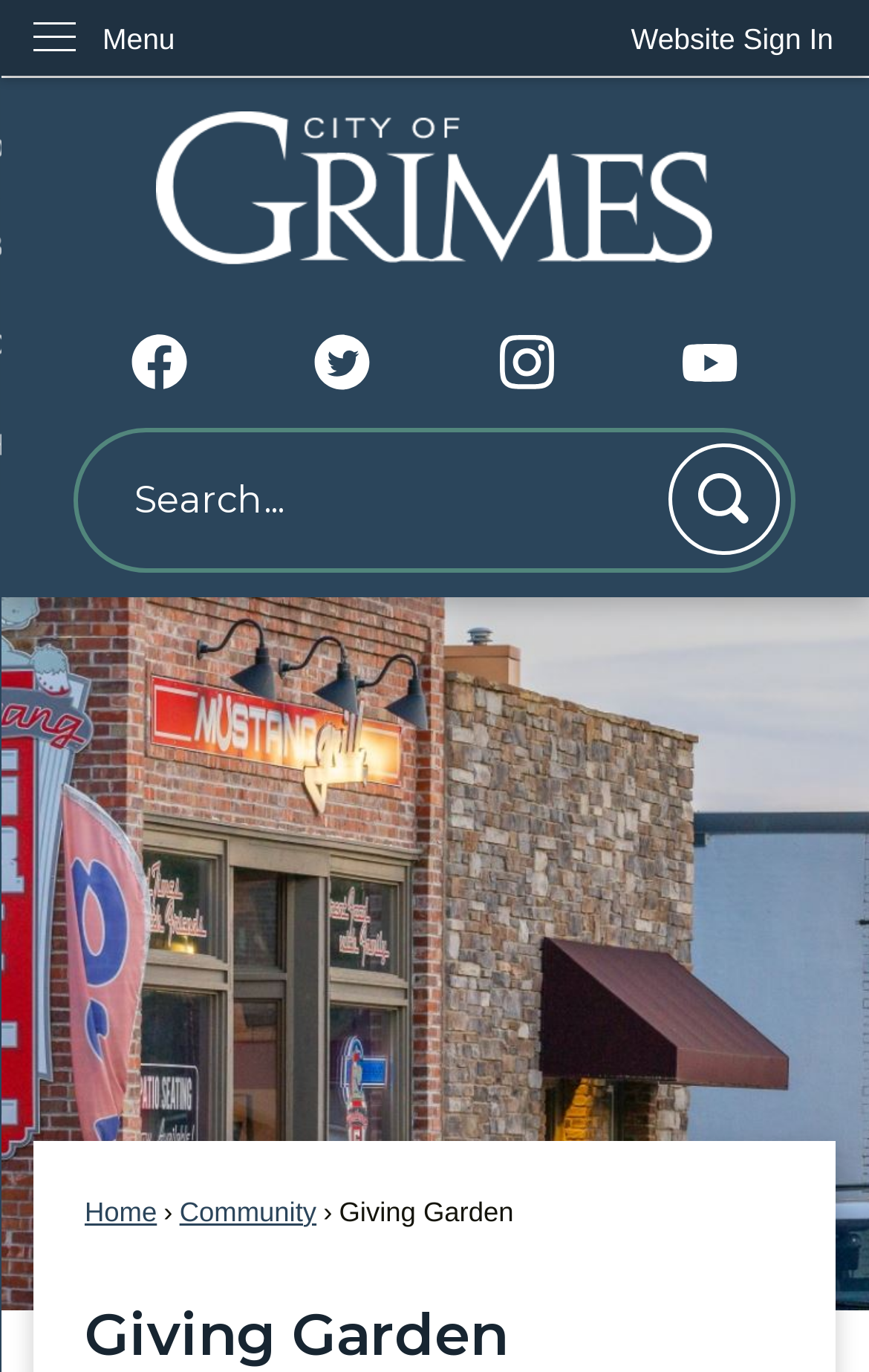Is the website related to a specific location?
Analyze the screenshot and provide a detailed answer to the question.

I can see the title 'Giving Garden | Grimes, IA' which suggests that the website is related to a specific location, Grimes, IA.